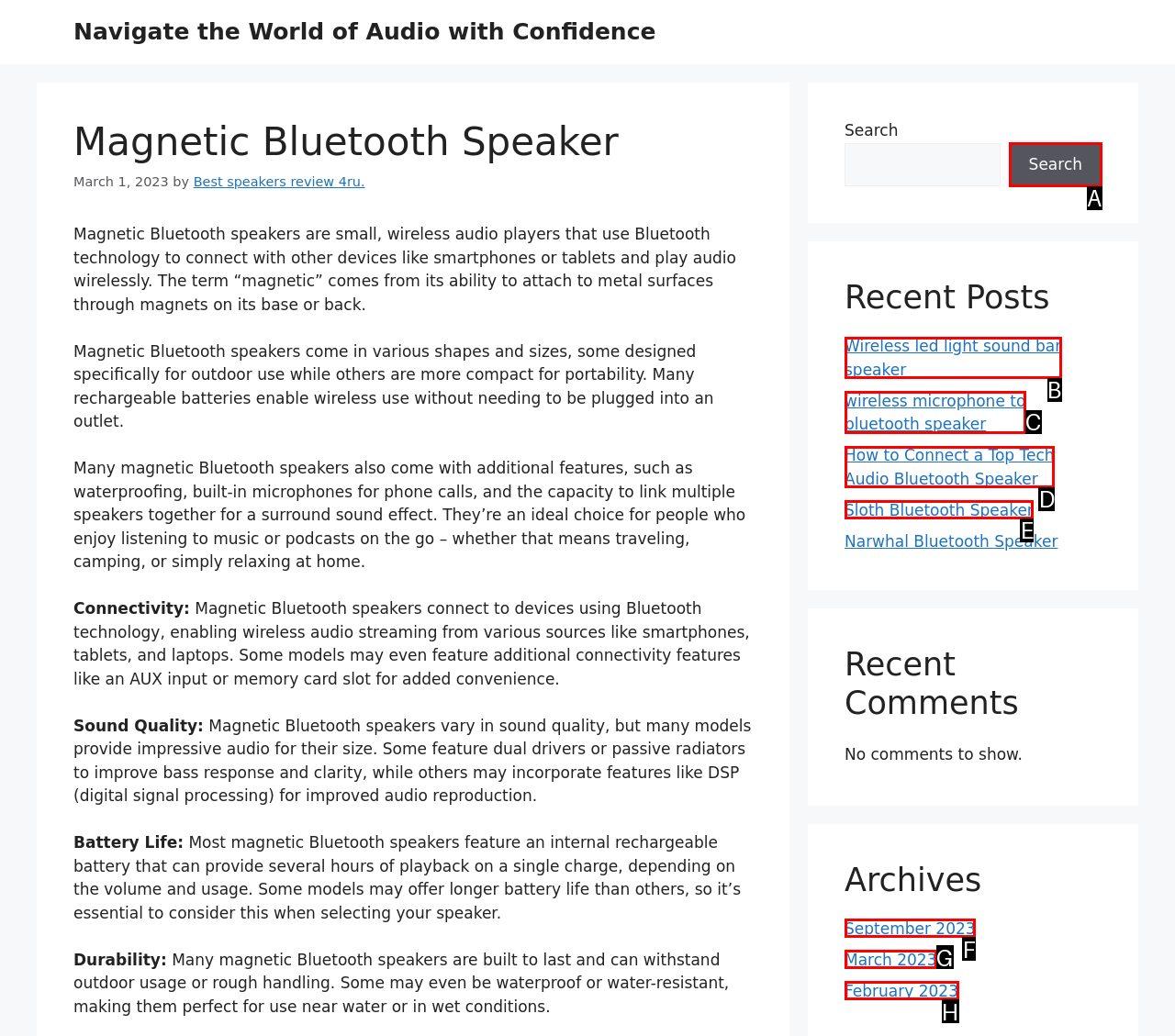Specify the letter of the UI element that should be clicked to achieve the following: View the Archives for March 2023
Provide the corresponding letter from the choices given.

G